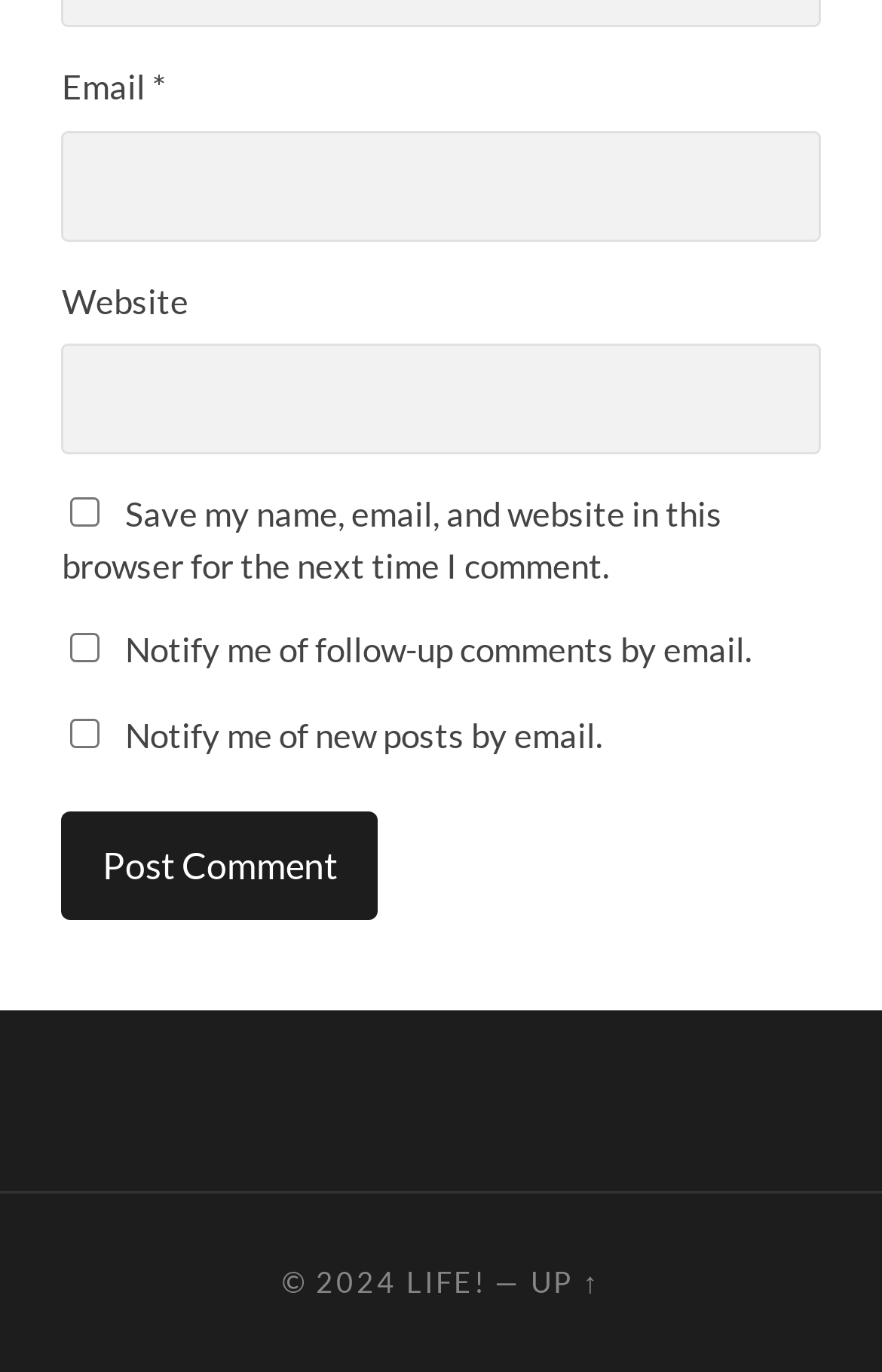What is the copyright year mentioned at the bottom of the page? Based on the screenshot, please respond with a single word or phrase.

2024